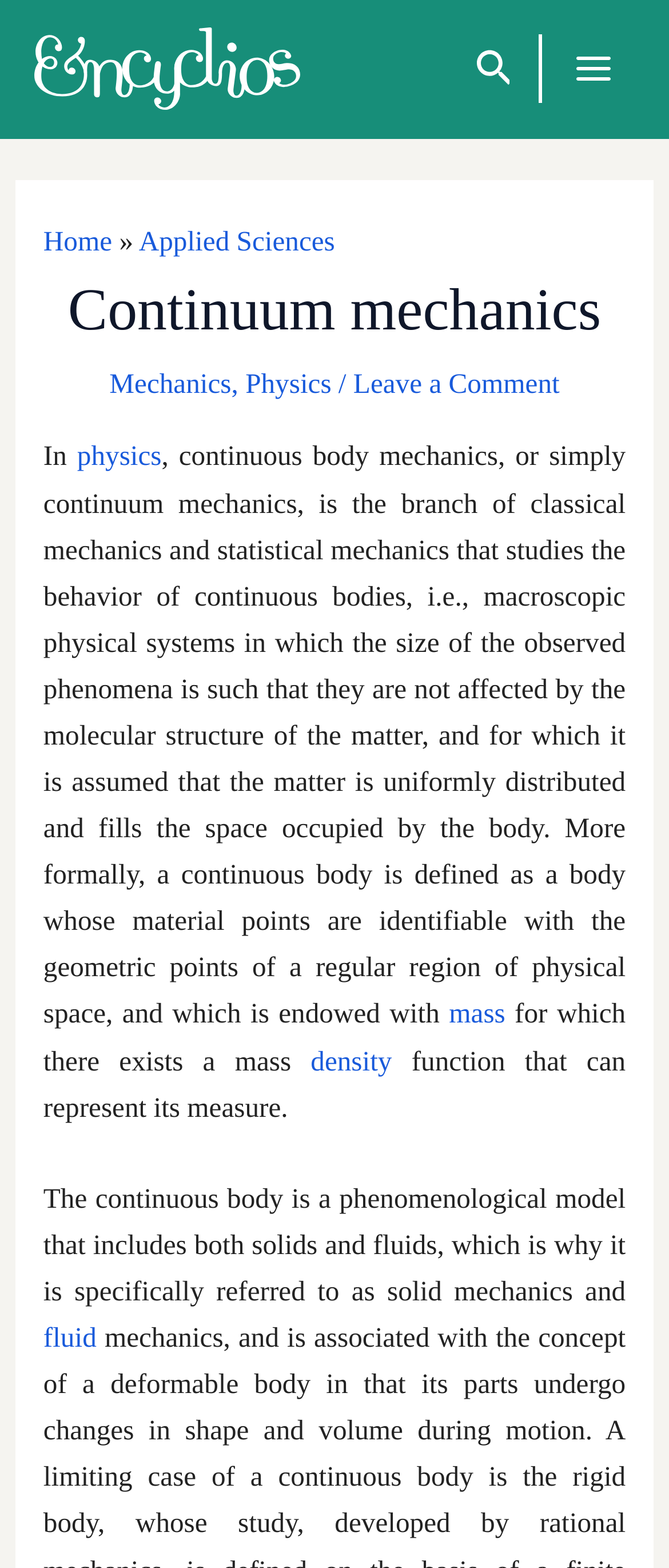What is the branch of mechanics that continuum mechanics is a part of?
Please provide a single word or phrase as the answer based on the screenshot.

Classical mechanics and statistical mechanics